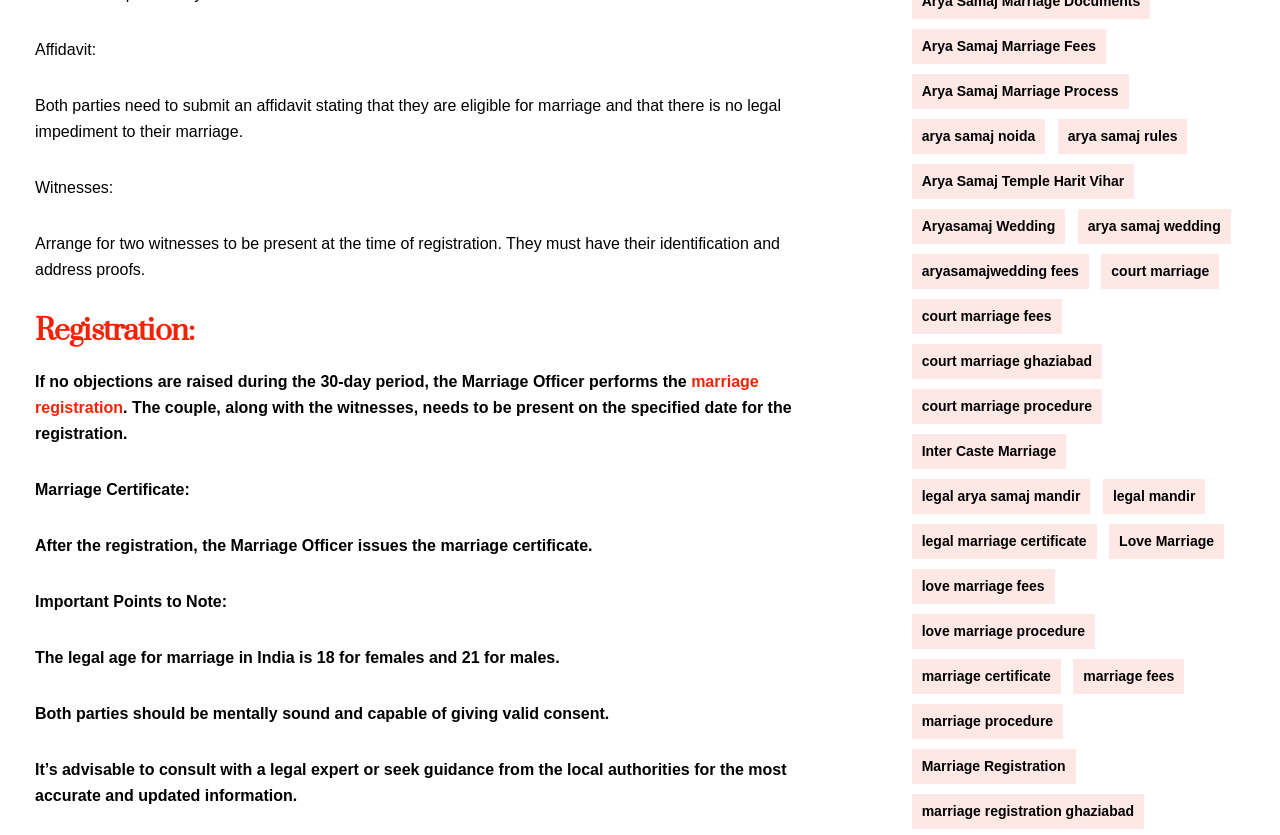Please mark the clickable region by giving the bounding box coordinates needed to complete this instruction: "Learn about 'Arya Samaj Marriage Process'".

[0.712, 0.088, 0.882, 0.13]